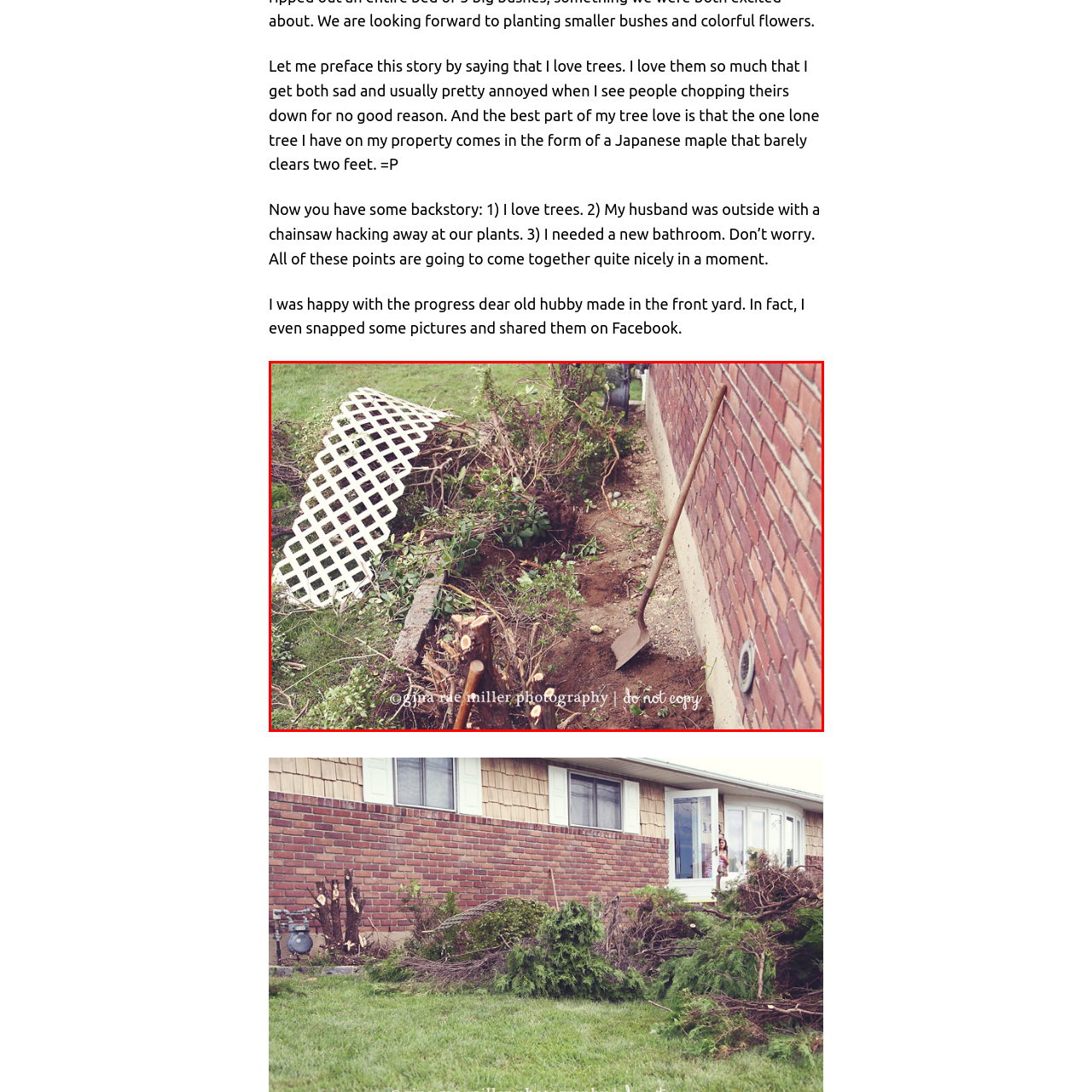What is the purpose of the white lattice structure?
Carefully look at the image inside the red bounding box and answer the question in a detailed manner using the visual details present.

The caption does not explicitly state the purpose of the white lattice structure, but it appears to have fallen over, adding to the sense of a project in progress.